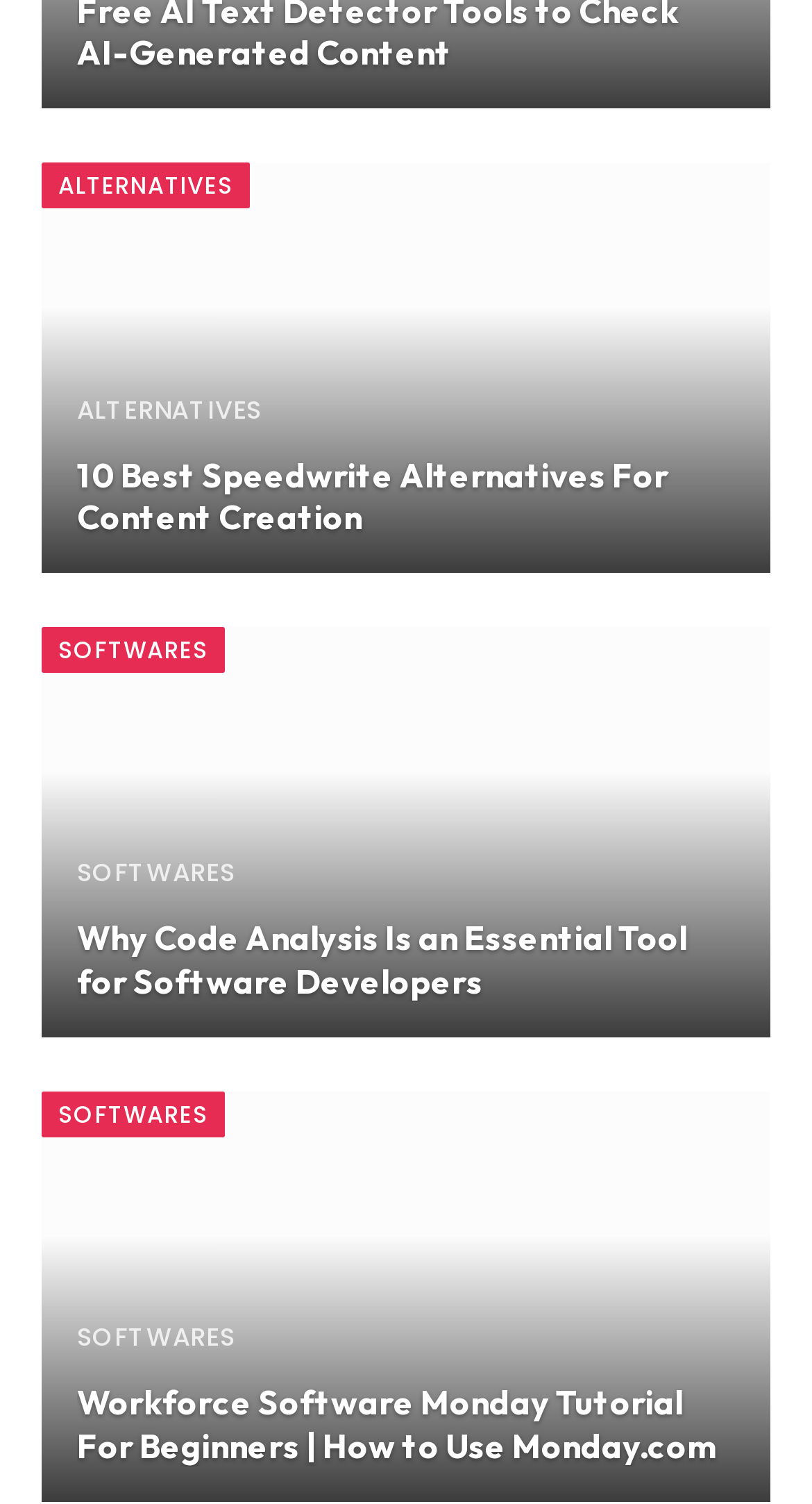Please determine the bounding box coordinates for the UI element described here. Use the format (top-left x, top-left y, bottom-right x, bottom-right y) with values bounded between 0 and 1: How To

[0.087, 0.439, 0.243, 0.466]